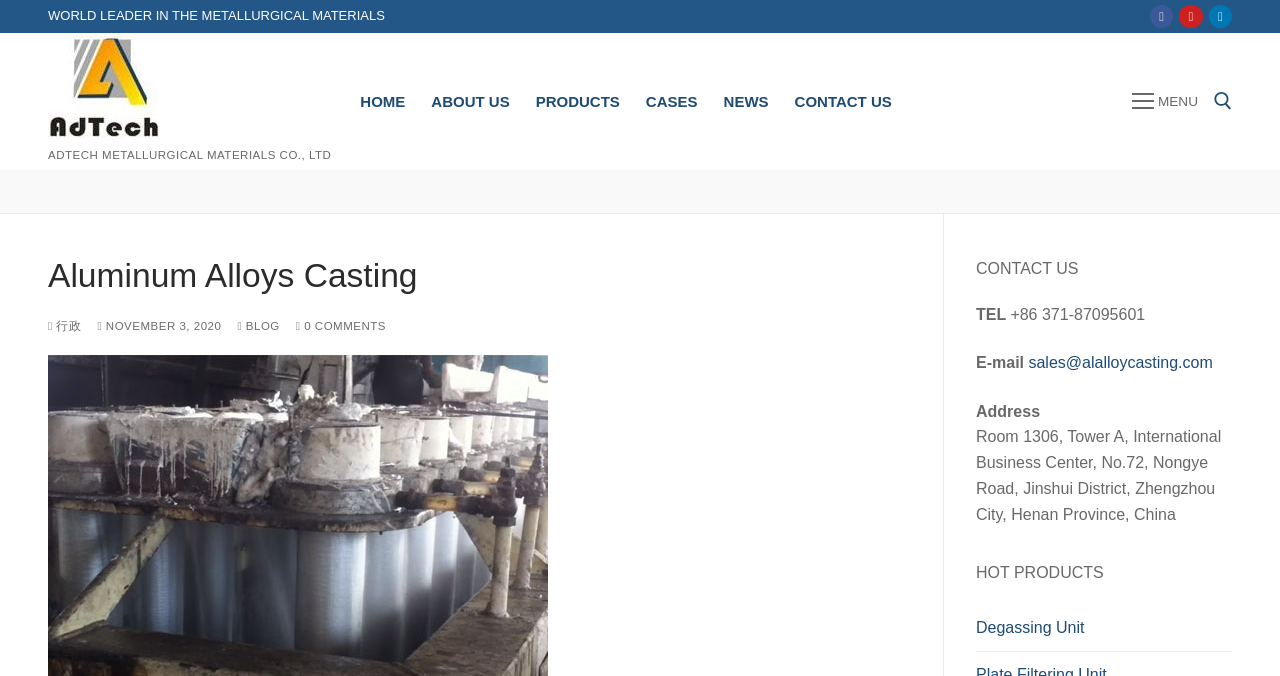Please identify the bounding box coordinates of the region to click in order to complete the task: "Check hot products". The coordinates must be four float numbers between 0 and 1, specified as [left, top, right, bottom].

[0.762, 0.828, 0.962, 0.867]